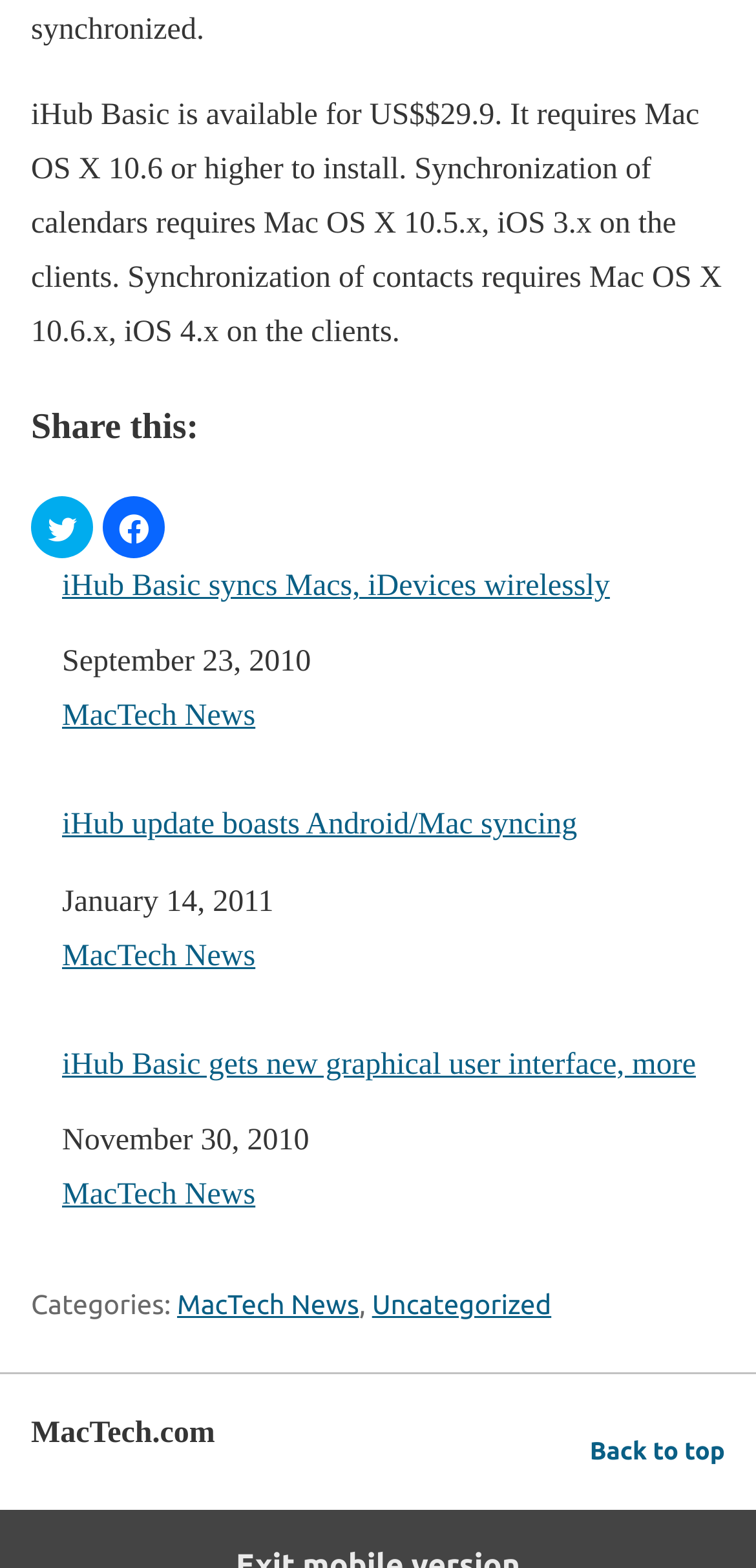Find the coordinates for the bounding box of the element with this description: "iHub update boasts Android/Mac syncing".

[0.082, 0.515, 0.959, 0.538]